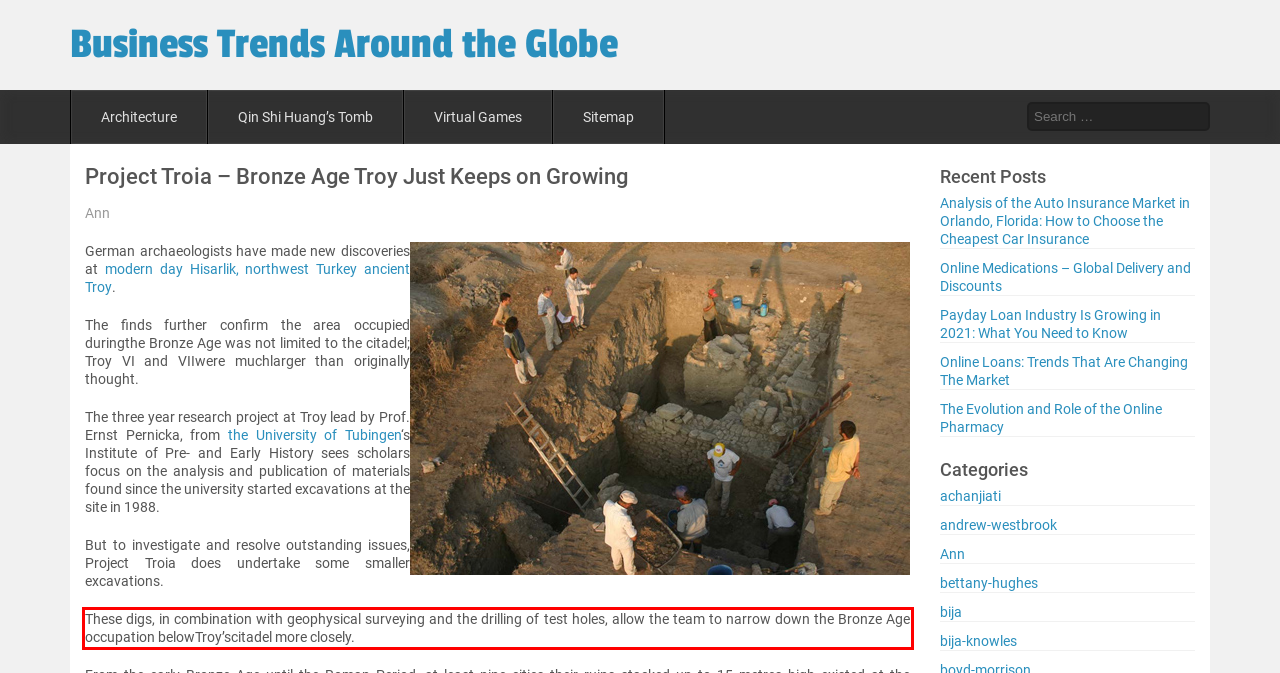Examine the webpage screenshot and use OCR to obtain the text inside the red bounding box.

These digs, in combination with geophysical surveying and the drilling of test holes, allow the team to narrow down the Bronze Age occupation belowTroy’scitadel more closely.